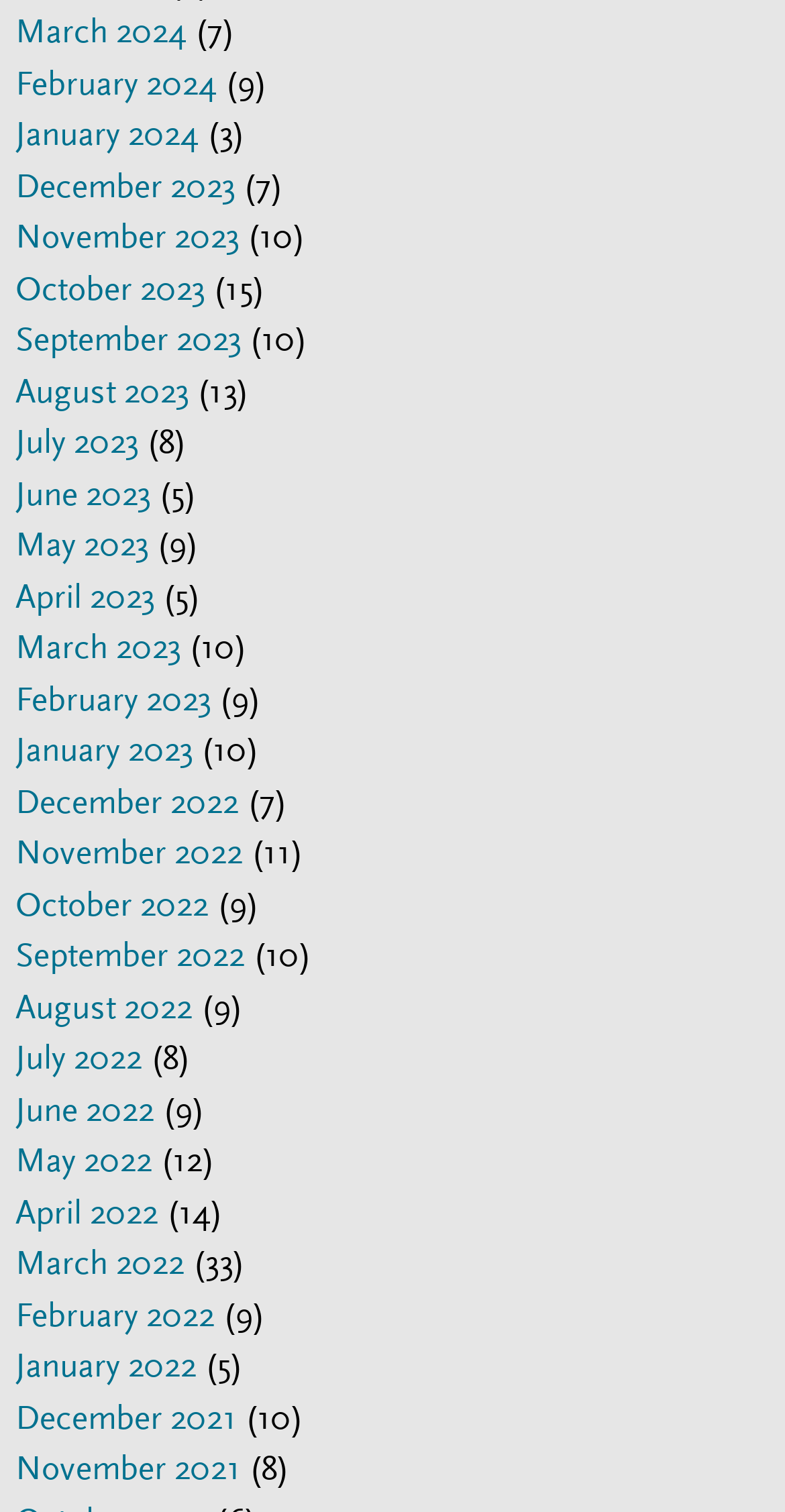Extract the bounding box coordinates of the UI element described: "January 2022". Provide the coordinates in the format [left, top, right, bottom] with values ranging from 0 to 1.

[0.02, 0.889, 0.251, 0.916]